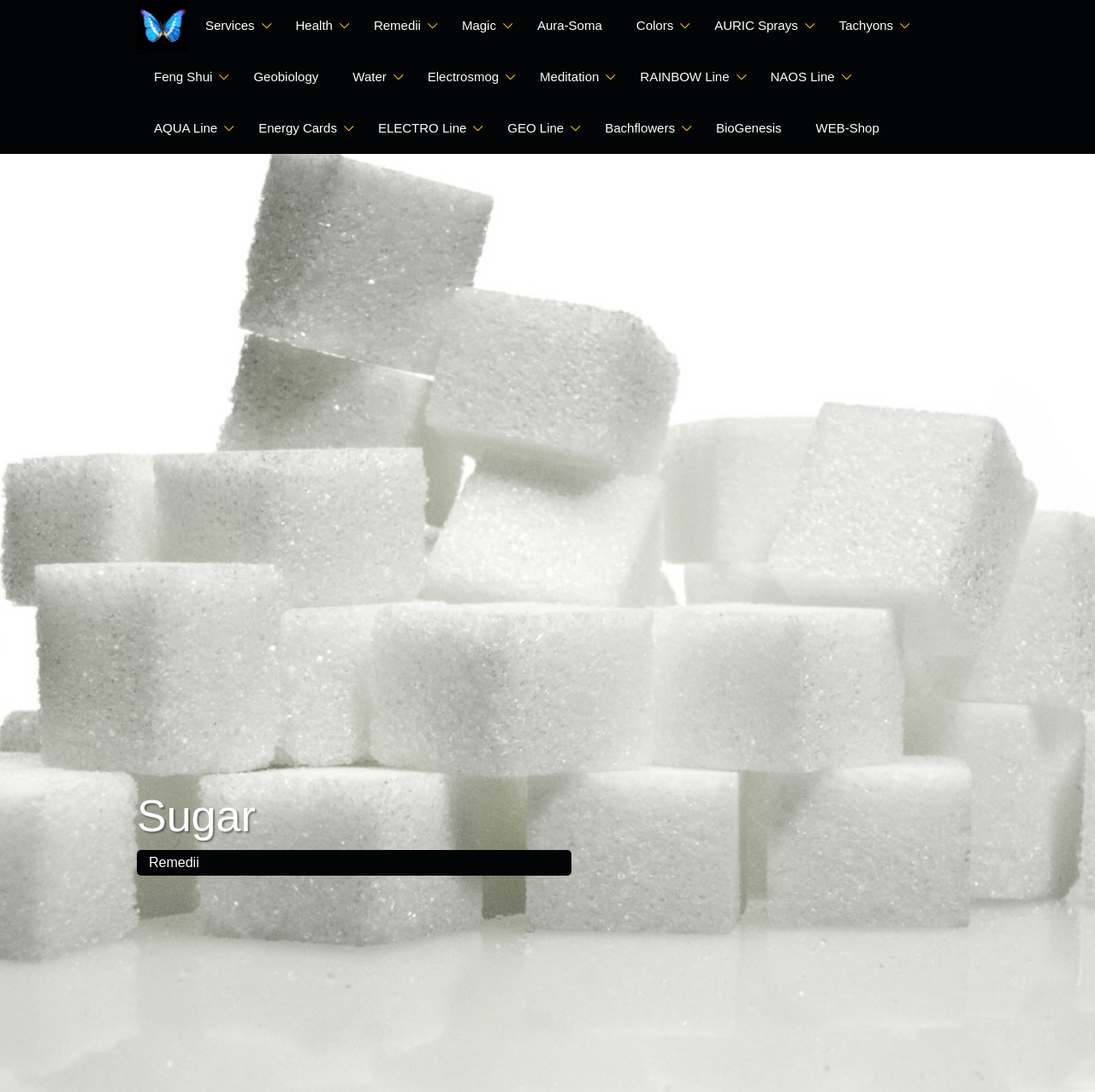What is the main category of products?
Provide a one-word or short-phrase answer based on the image.

Feng Shui